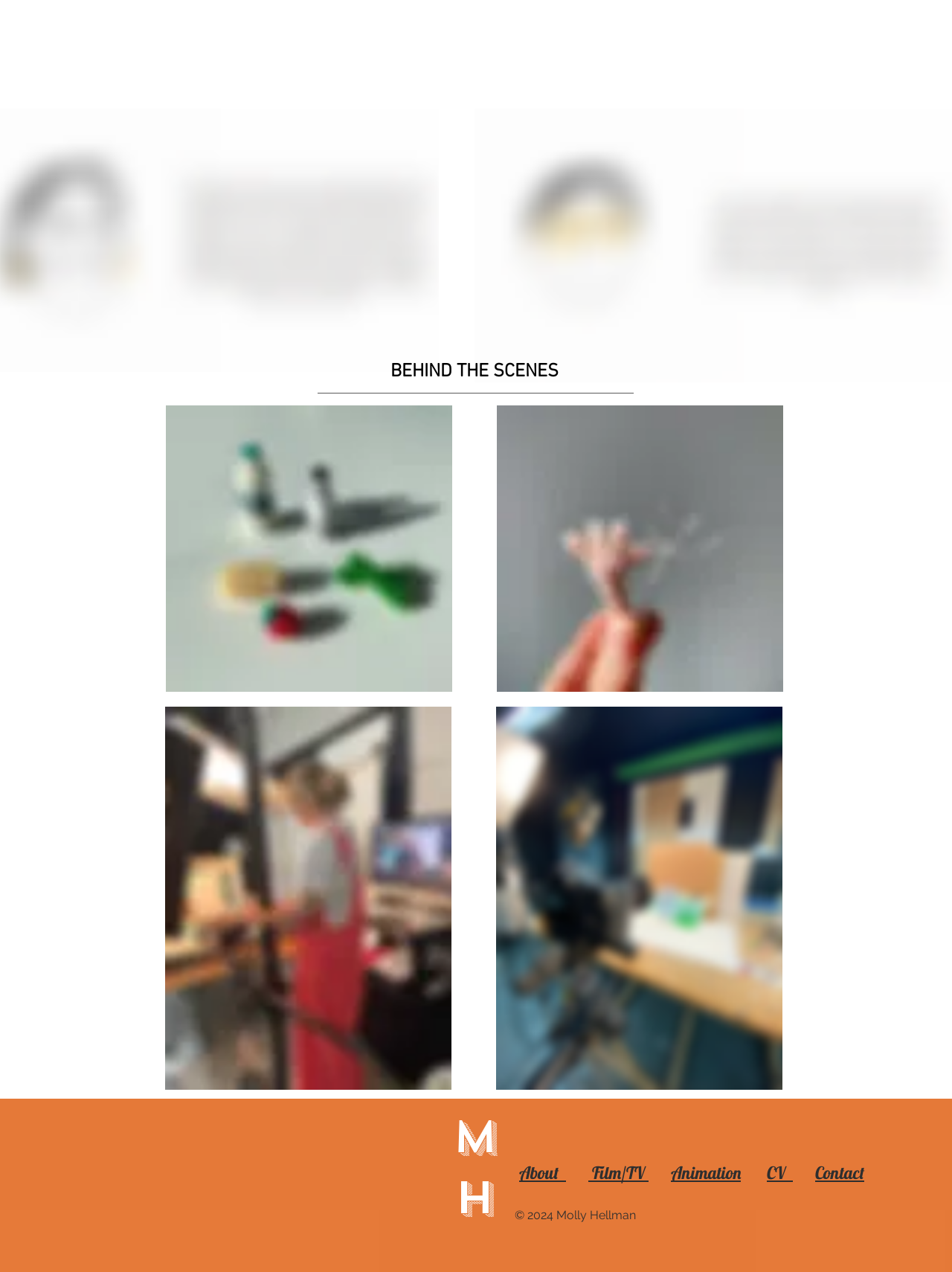Analyze the image and deliver a detailed answer to the question: What is the name of the person behind the website?

I inferred this answer by looking at the copyright information at the bottom of the webpage, which states '© 2024 Molly Hellman'. This suggests that Molly Hellman is the owner or creator of the website.